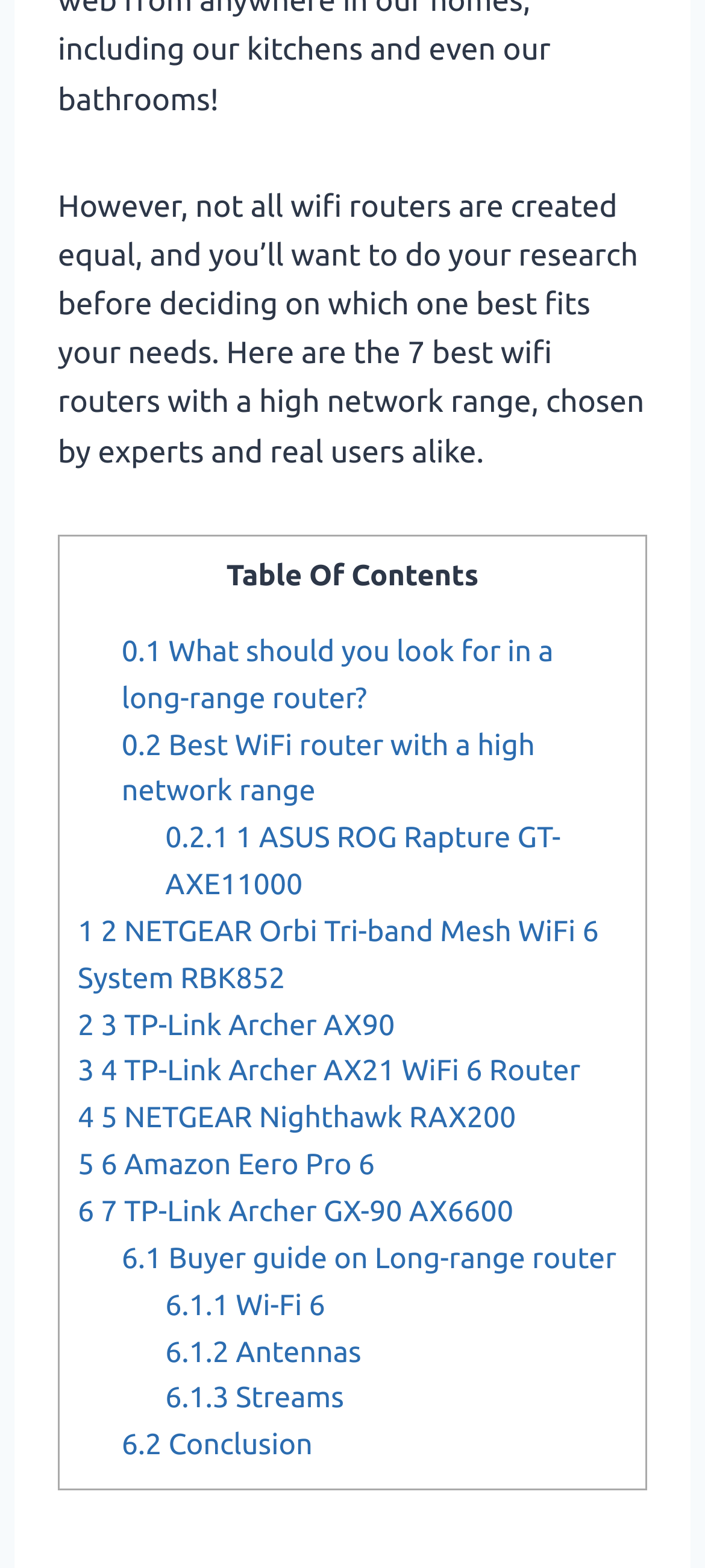Determine the bounding box coordinates of the clickable region to execute the instruction: "Click on the link to read about the ASUS ROG Rapture GT-AXE11000 router". The coordinates should be four float numbers between 0 and 1, denoted as [left, top, right, bottom].

[0.234, 0.524, 0.795, 0.575]